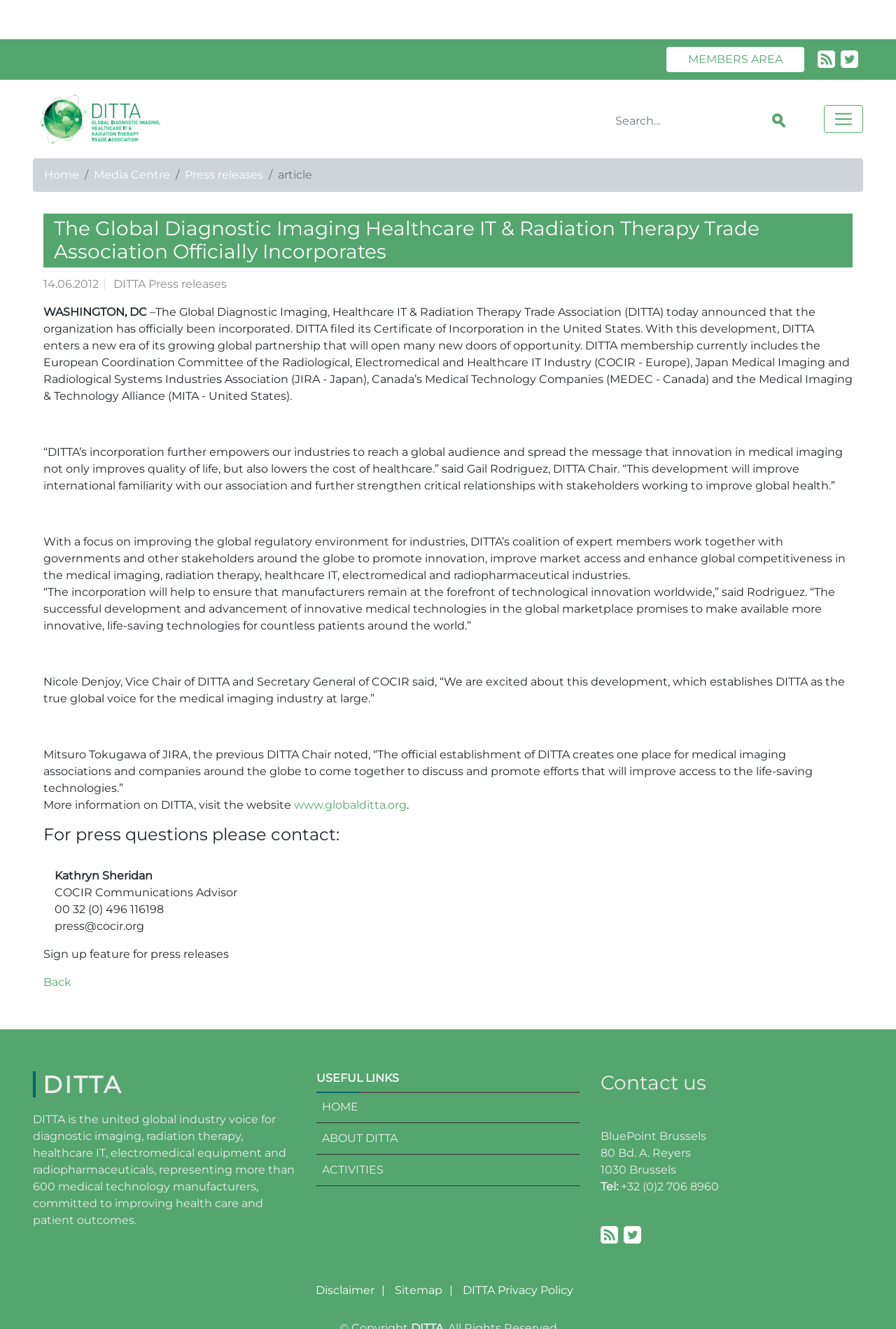Find the bounding box coordinates for the HTML element specified by: "DITTA Privacy Policy".

[0.516, 0.966, 0.648, 0.976]